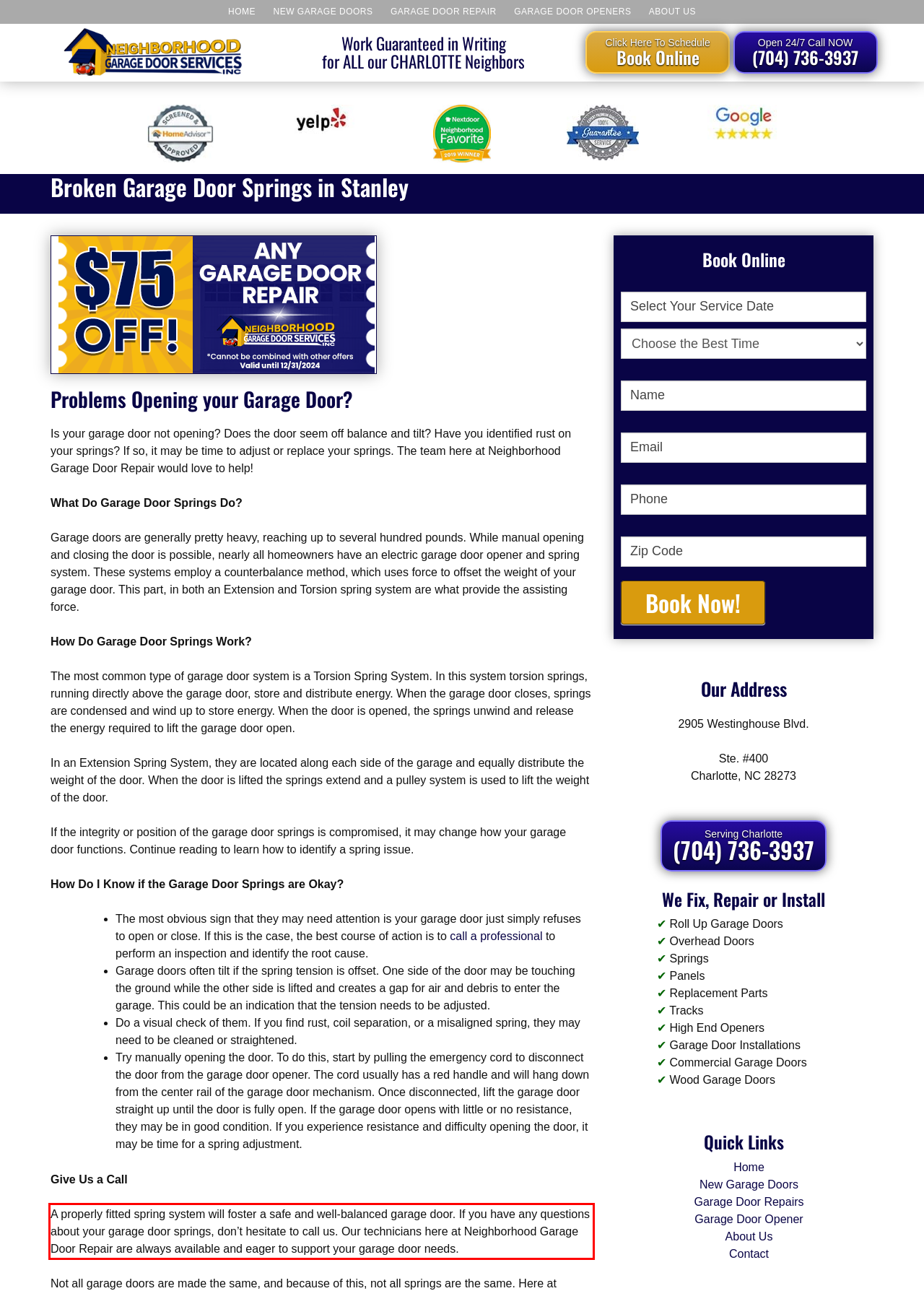Using the provided screenshot of a webpage, recognize the text inside the red rectangle bounding box by performing OCR.

A properly fitted spring system will foster a safe and well-balanced garage door. If you have any questions about your garage door springs, don’t hesitate to call us. Our technicians here at Neighborhood Garage Door Repair are always available and eager to support your garage door needs.